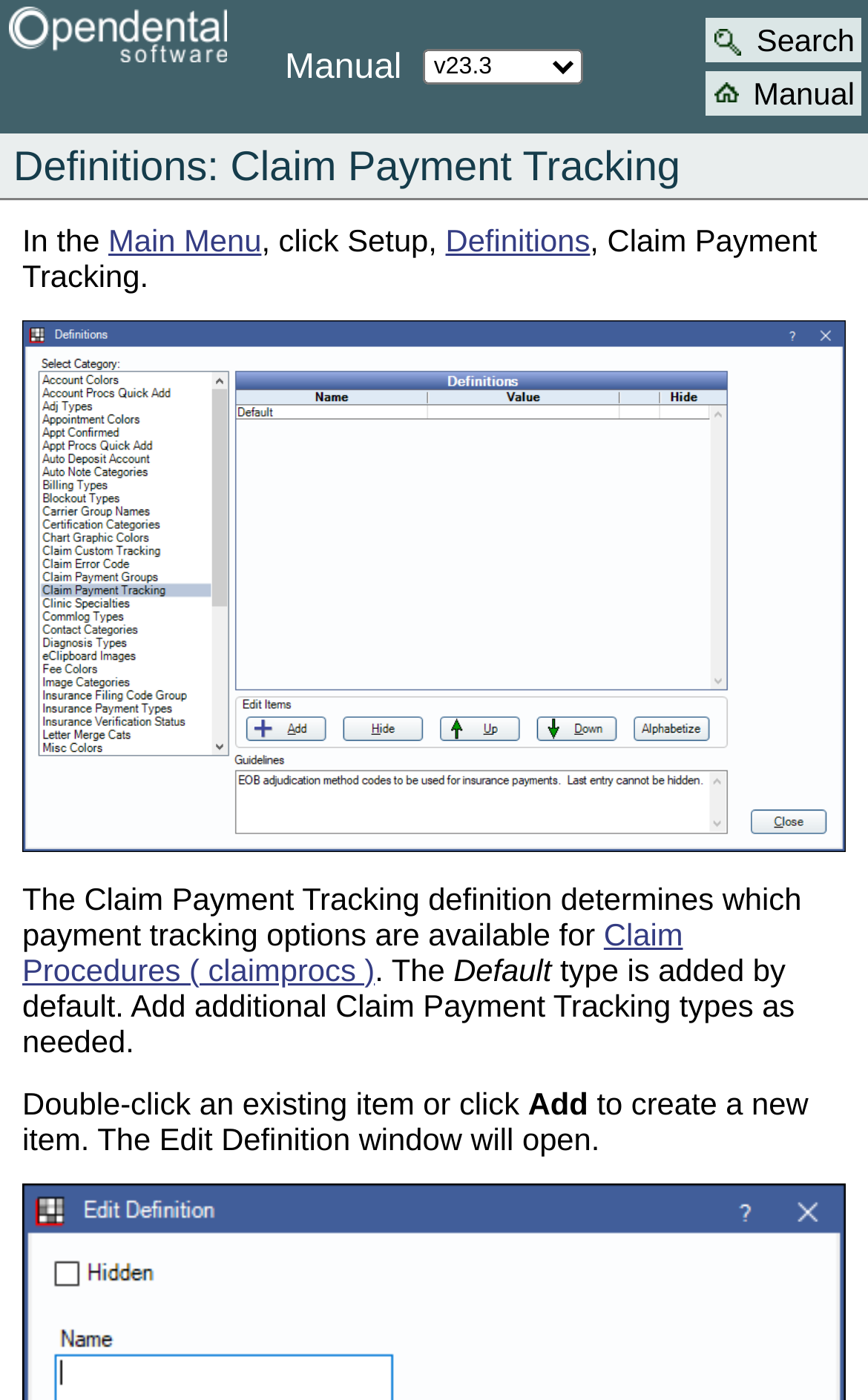Based on the visual content of the image, answer the question thoroughly: Where can users find the Setup option?

According to the webpage, users can find the Setup option by clicking on the 'Main Menu' link, which is located near the top of the page.